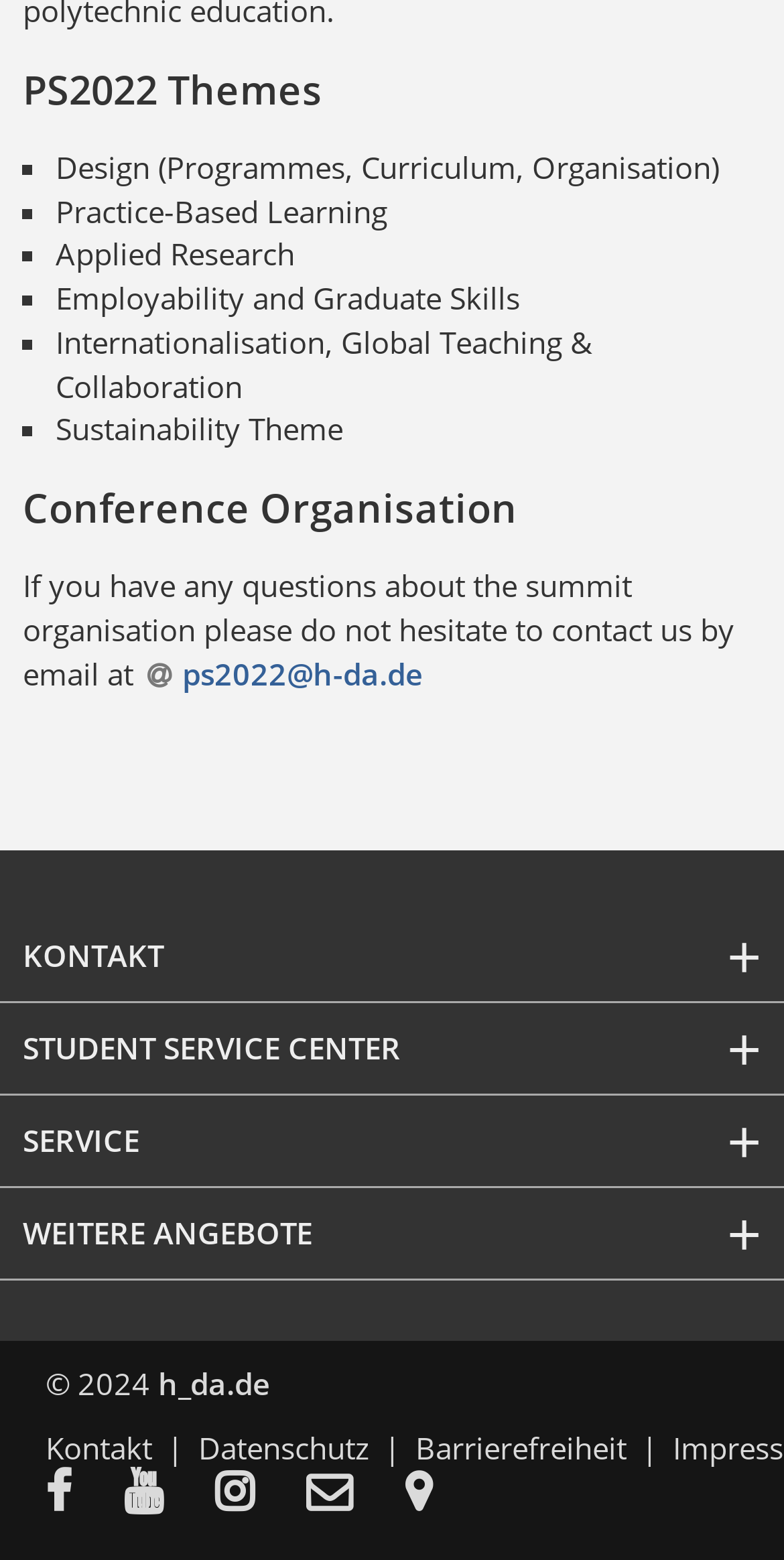How many themes are listed under PS2022?
Provide a thorough and detailed answer to the question.

The webpage has a heading 'PS2022 Themes' followed by a list of themes, each represented by a list marker '■' and a static text. There are 6 list markers and corresponding static texts, indicating 6 themes.